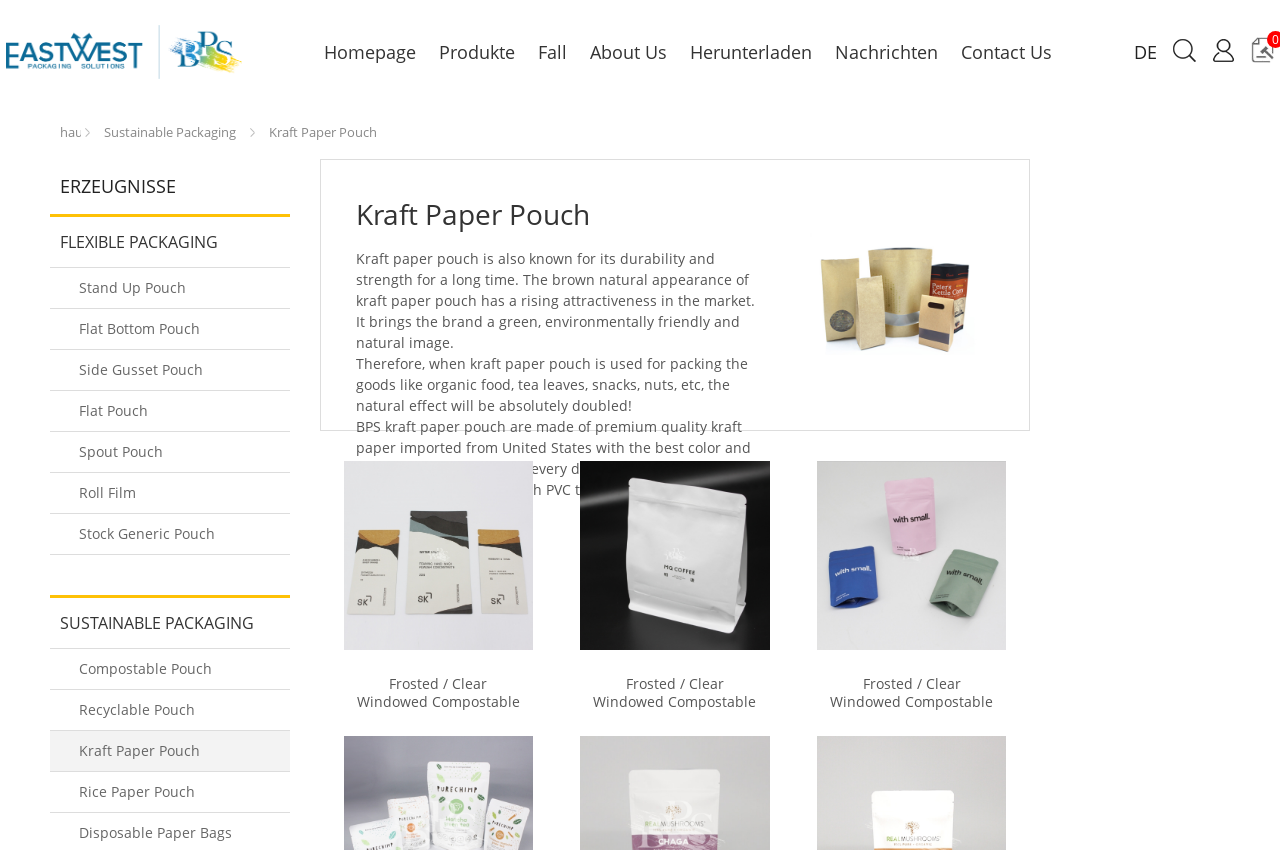What is the material of Kraft Paper Pouch?
Based on the image, please offer an in-depth response to the question.

The webpage mentions that BPS Kraft Paper Pouch are made of premium quality kraft paper imported from United States, which suggests that the material of Kraft Paper Pouch is kraft paper.